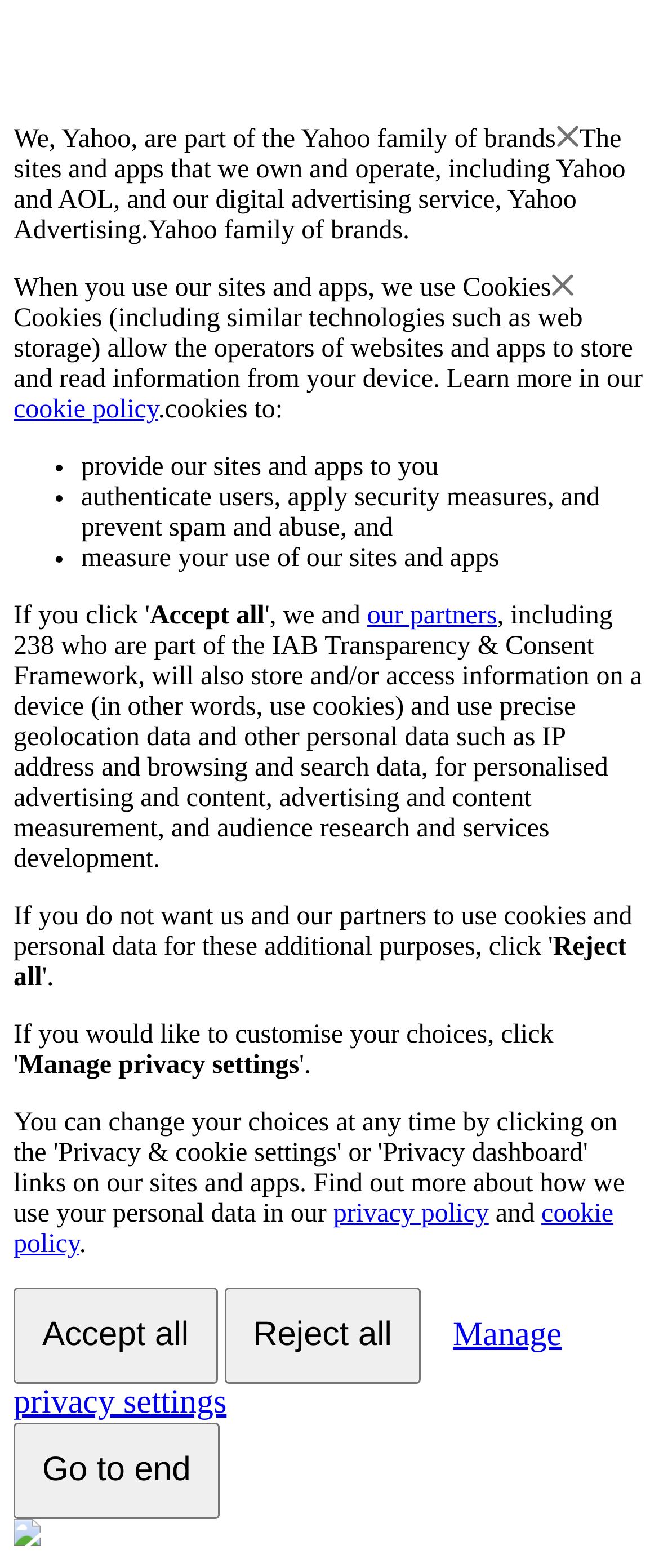How many options are provided for managing privacy settings?
Look at the image and respond with a one-word or short phrase answer.

Three